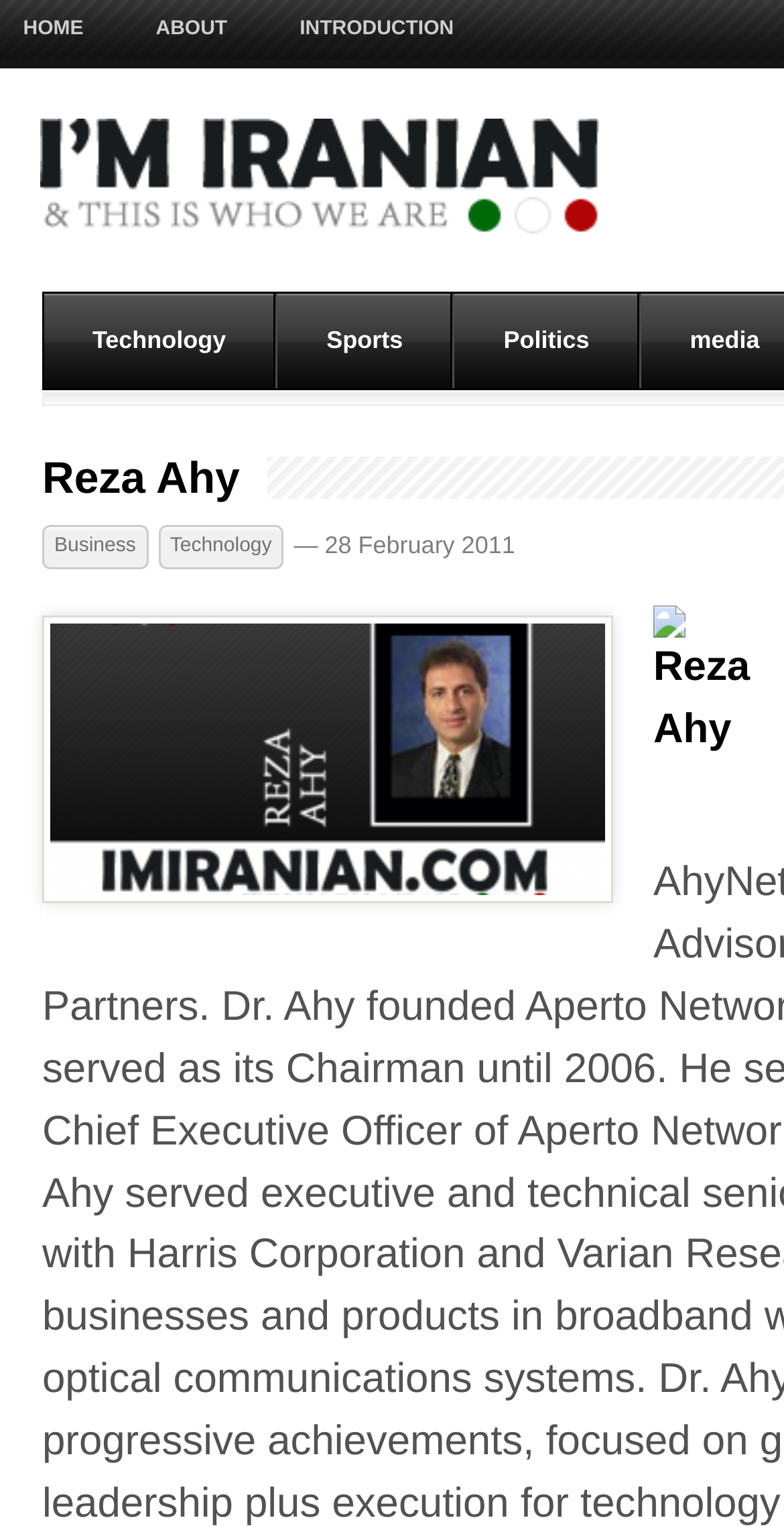Please give the bounding box coordinates of the area that should be clicked to fulfill the following instruction: "visit business page". The coordinates should be in the format of four float numbers from 0 to 1, i.e., [left, top, right, bottom].

[0.054, 0.344, 0.189, 0.373]